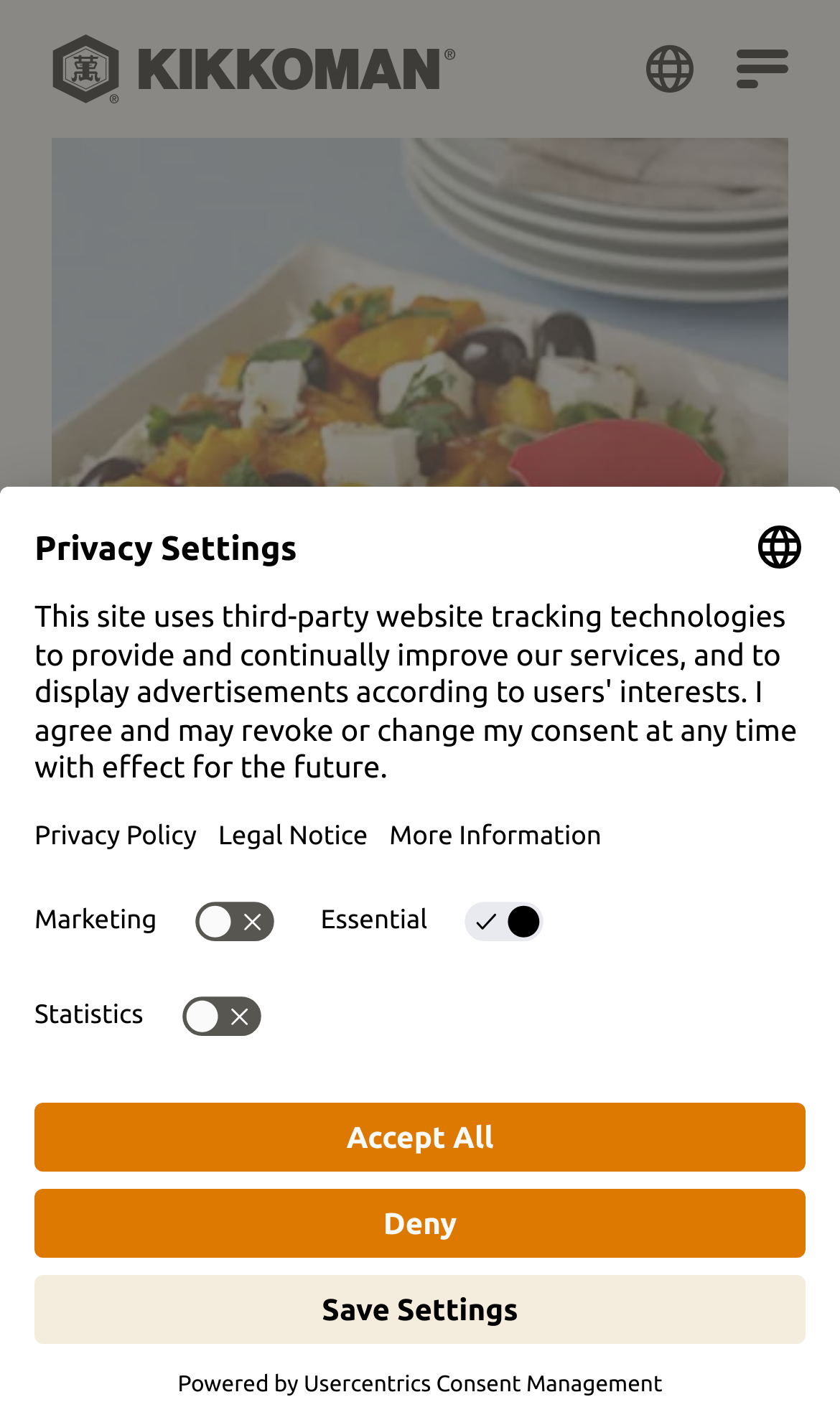Locate the bounding box coordinates of the element that should be clicked to execute the following instruction: "Select a language".

[0.897, 0.367, 0.959, 0.404]